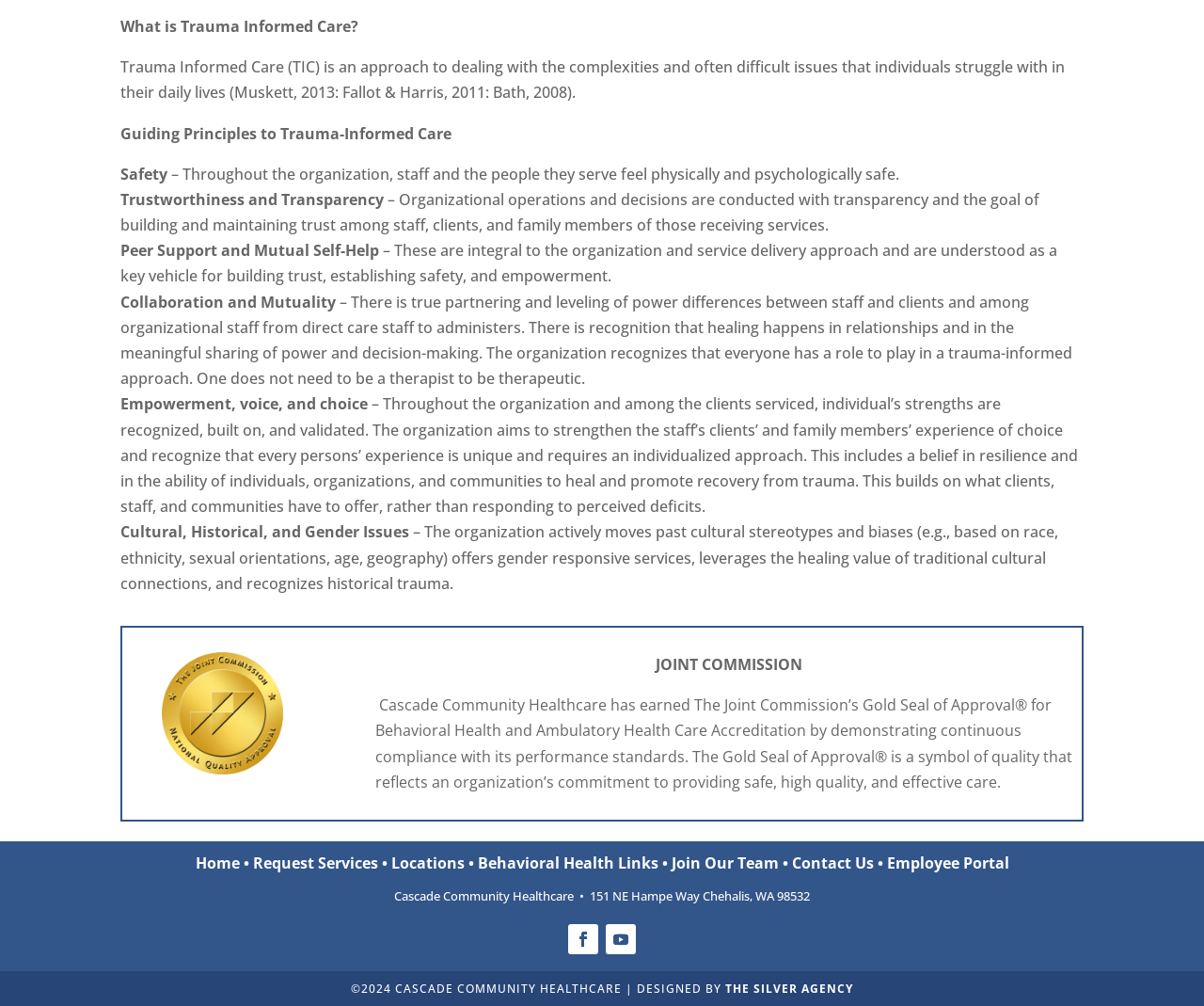Reply to the question with a single word or phrase:
What is the address of Cascade Community Healthcare?

151 NE Hampe Way Chehalis, WA 98532